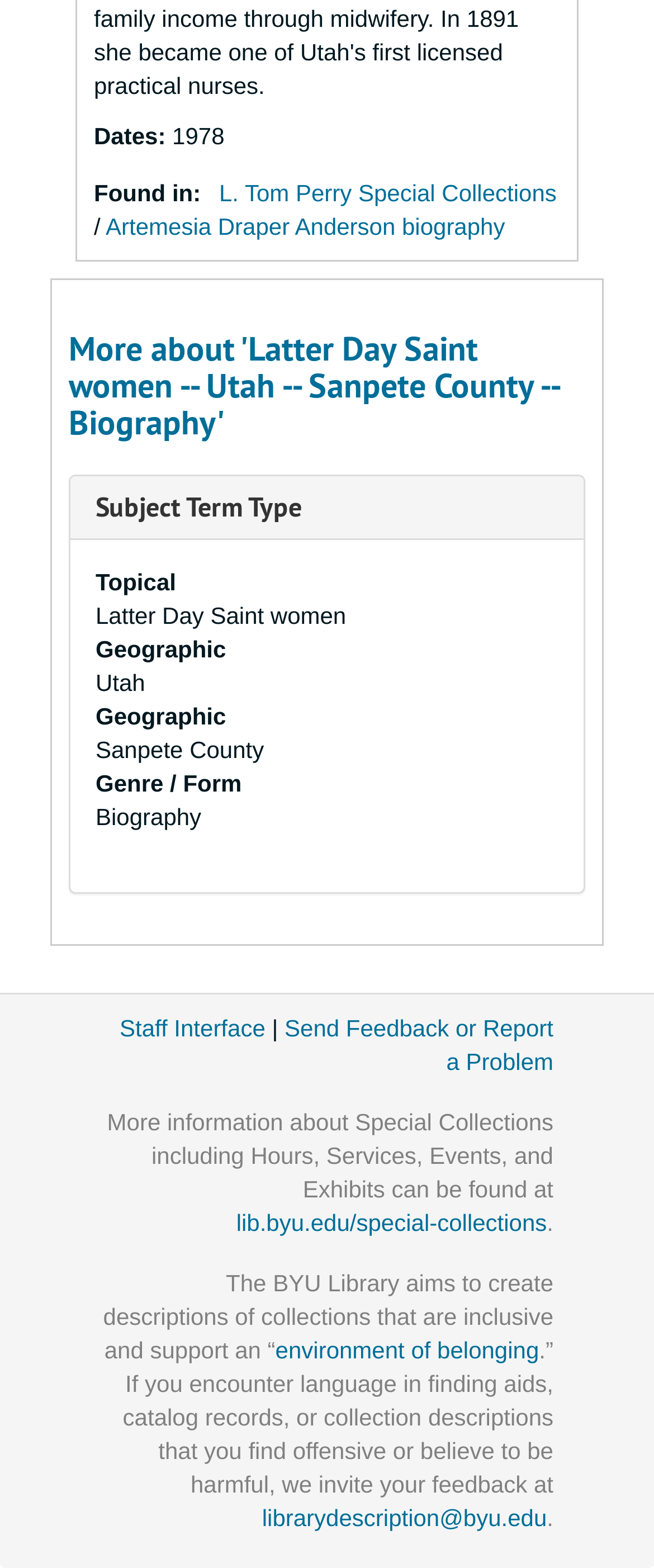Use a single word or phrase to answer the question: 
What is the county mentioned?

Sanpete County